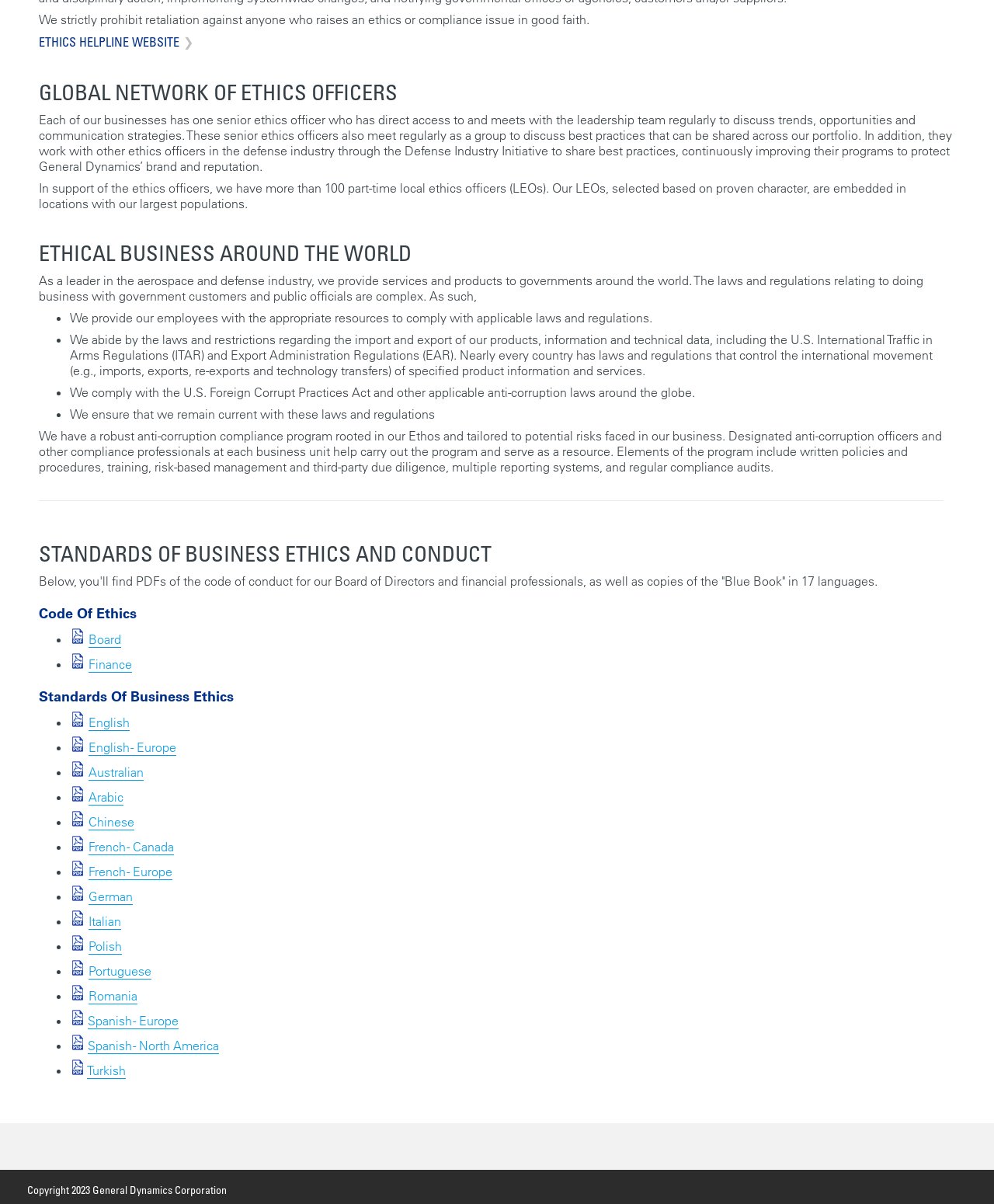Provide a short answer to the following question with just one word or phrase: What is the purpose of the ethics officers?

To protect General Dynamics' brand and reputation